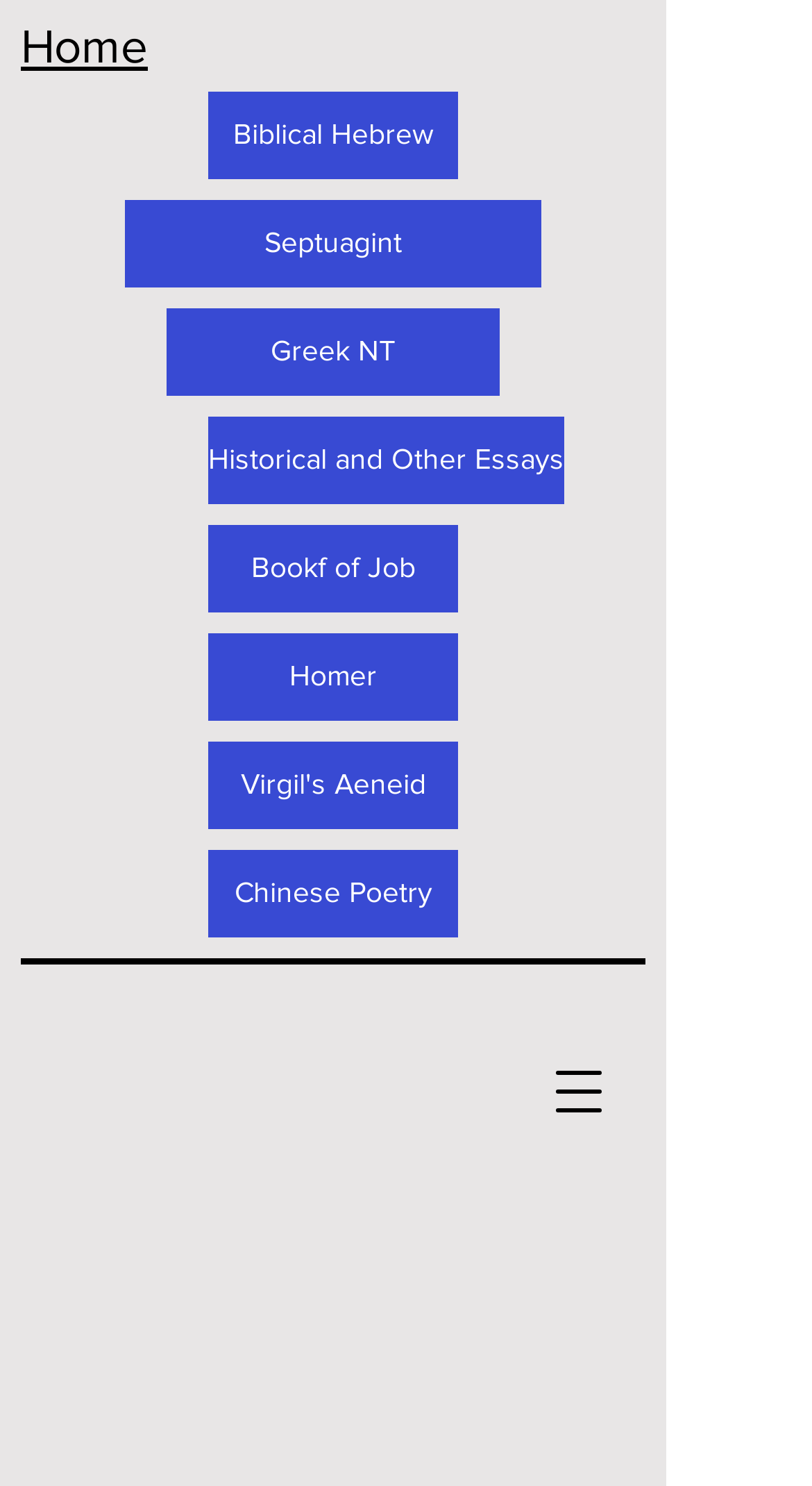Please locate the bounding box coordinates of the element's region that needs to be clicked to follow the instruction: "View Chinese Poetry". The bounding box coordinates should be provided as four float numbers between 0 and 1, i.e., [left, top, right, bottom].

[0.256, 0.572, 0.564, 0.631]